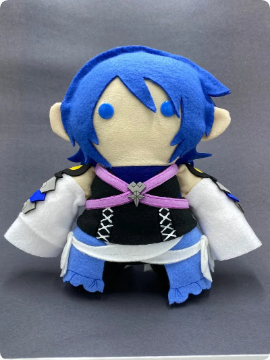Offer a detailed account of the various components present in the image.

This charming image features a plush doll of Aqua, a beloved character from the "Kingdom Hearts" video game series. The doll is intricately designed, showcasing Aqua's signature blue hair and her iconic outfit. She wears a black top adorned with turquoise accents and a pink harness, along with flowing white sleeves and a blue skirt that captures the character's essence. The plush displays a friendly expression, with large blue eyes that add to her charm. This collectible figure highlights Aqua's role as a key character in the series, allowing fans to connect with her through this delightful, huggable form.